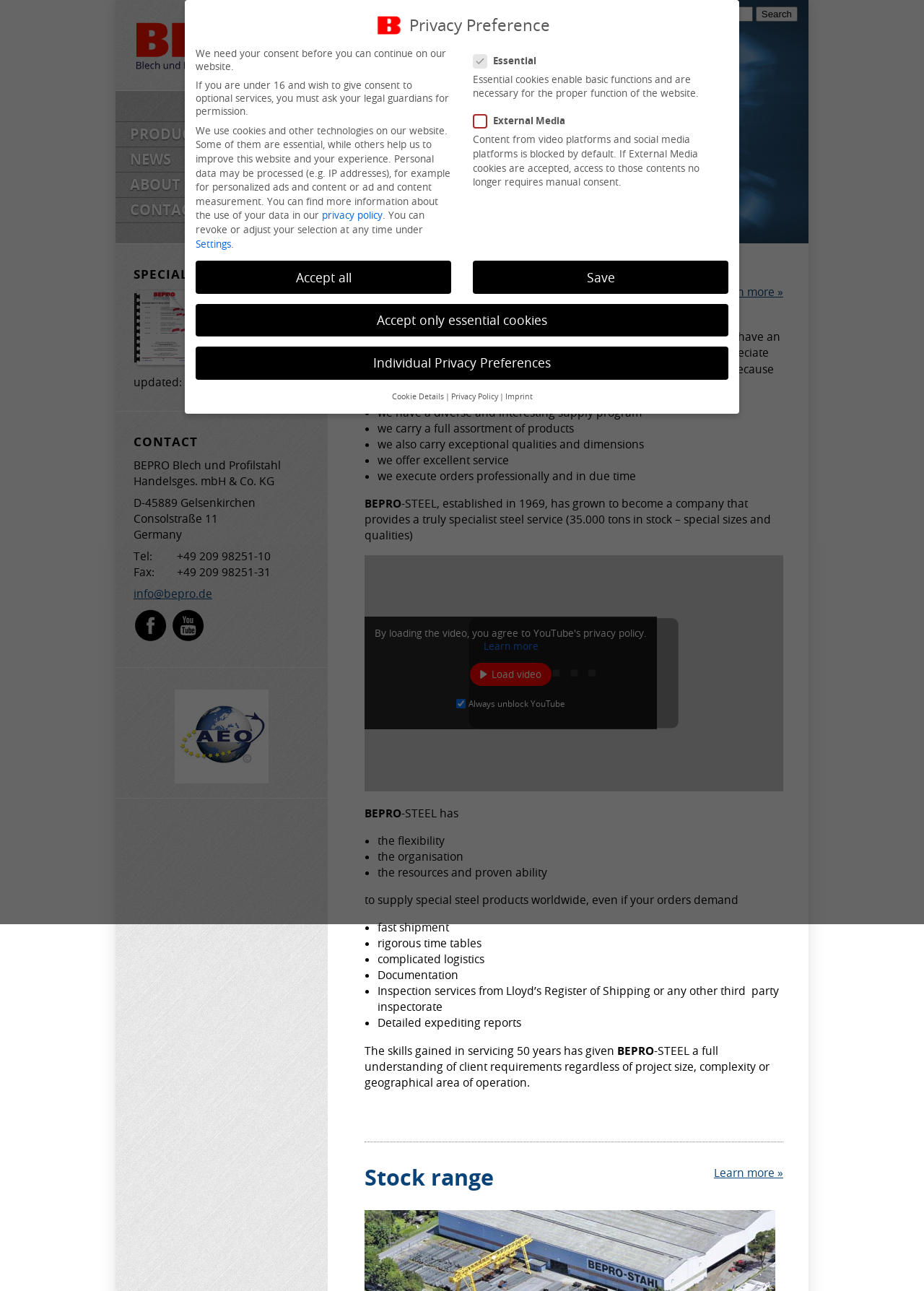Please locate the bounding box coordinates of the element that should be clicked to complete the given instruction: "Contact the company via email".

[0.145, 0.454, 0.23, 0.466]